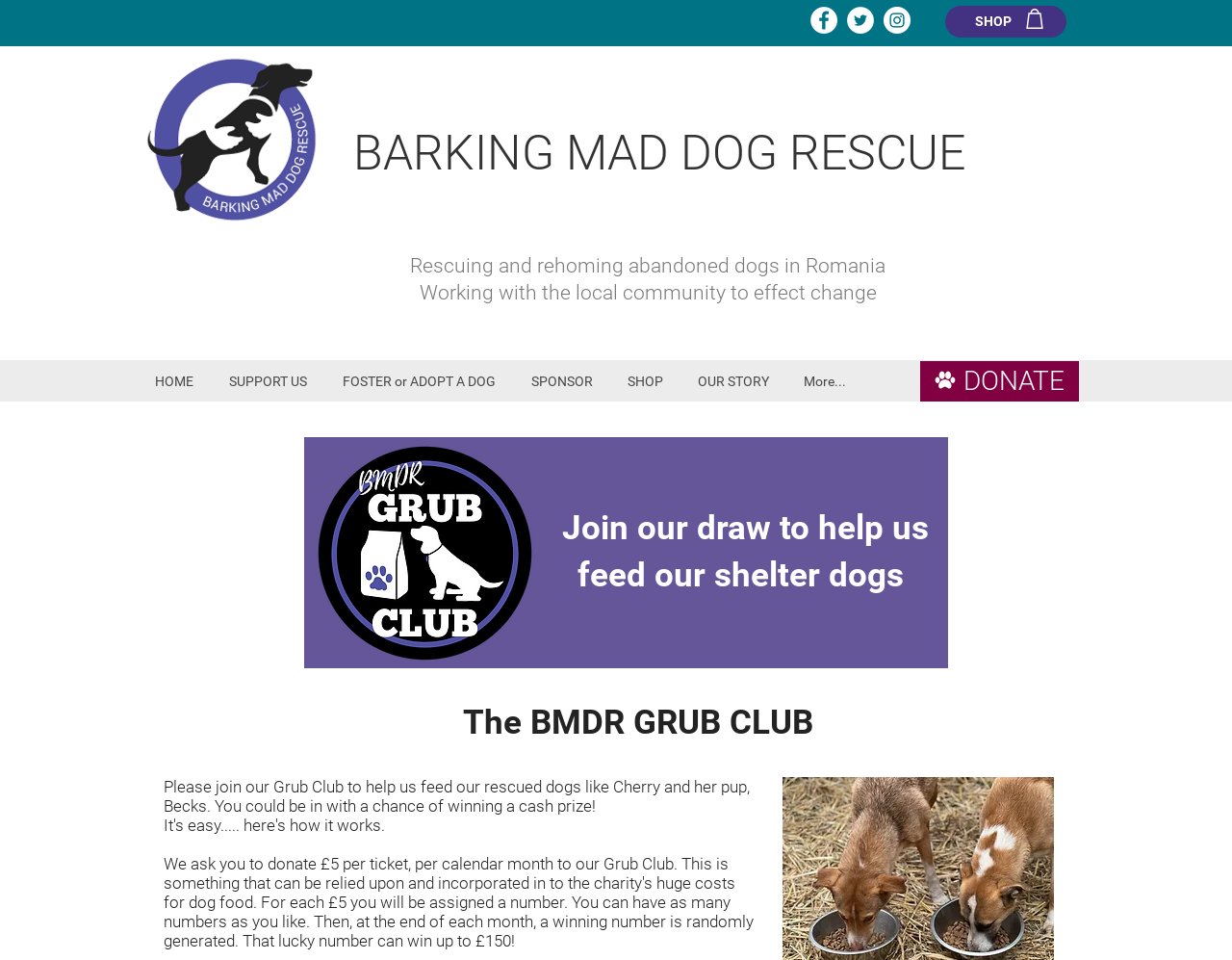Determine the bounding box for the described UI element: "Contact".

None